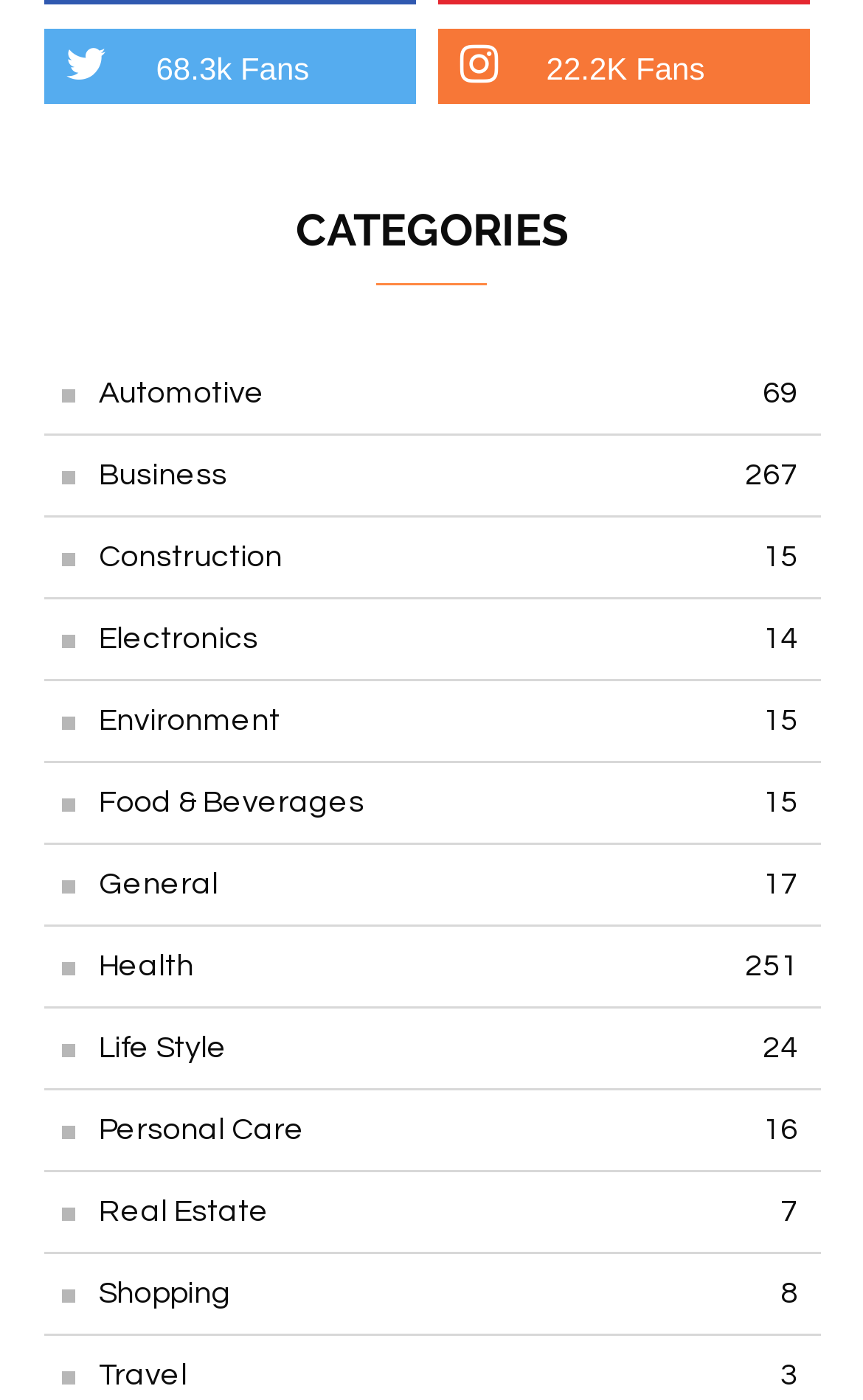Provide a single word or phrase answer to the question: 
What is the position of the 'Environment' category?

6th